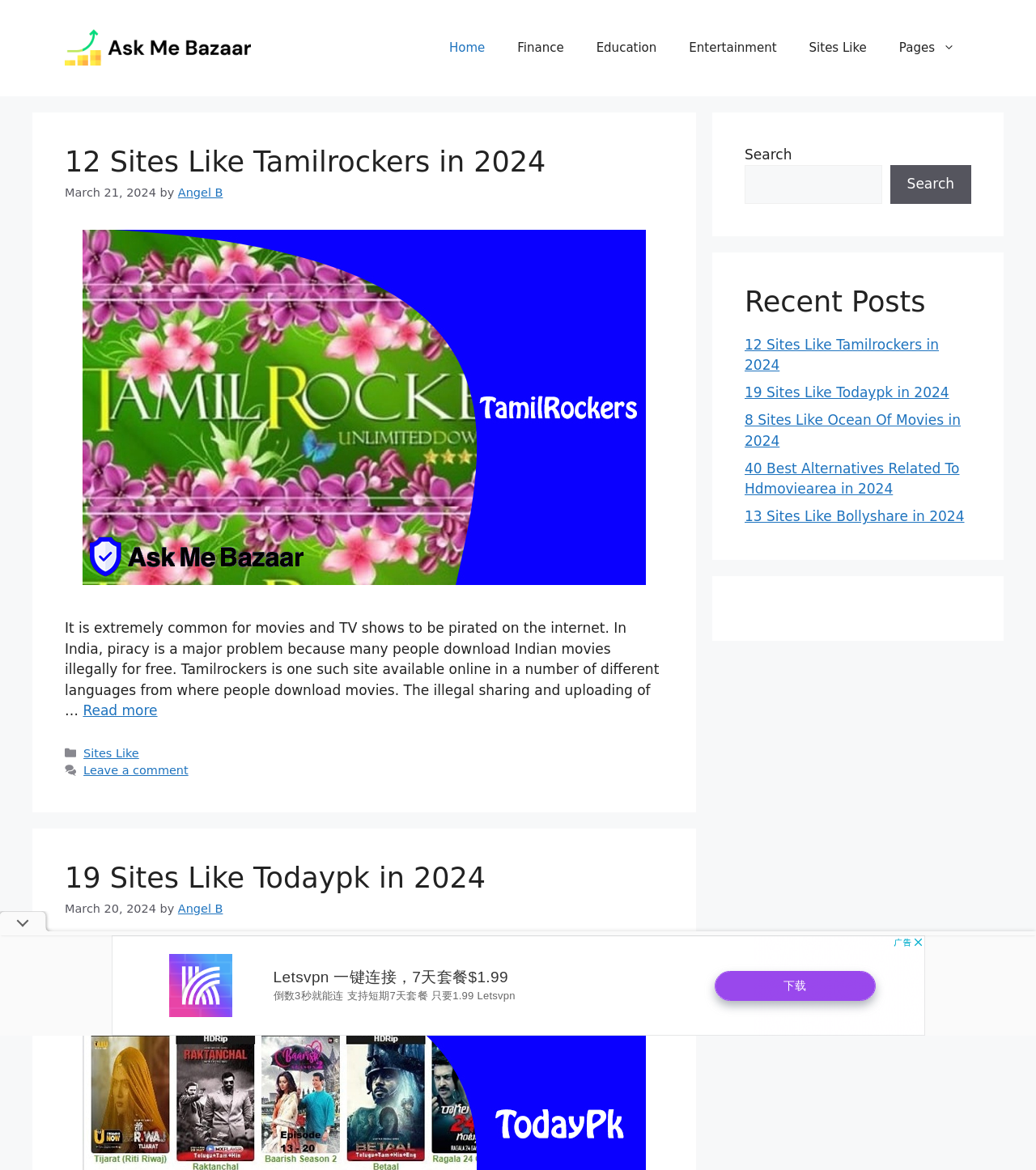Locate the bounding box coordinates of the clickable region to complete the following instruction: "Read more about 12 Sites Like Tamilrockers in 2024."

[0.08, 0.6, 0.152, 0.614]